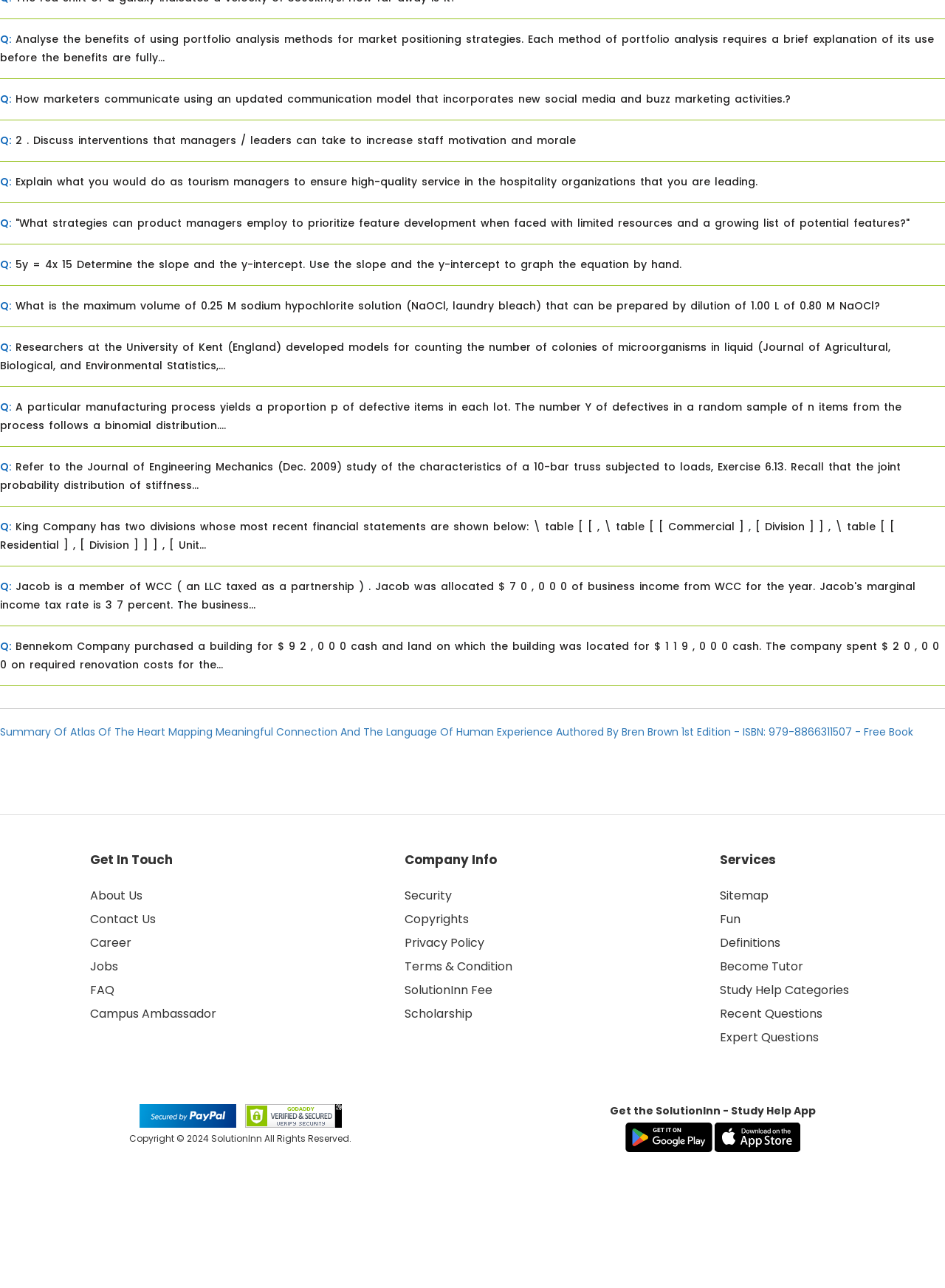Using the description "Terms & Condition", predict the bounding box of the relevant HTML element.

[0.428, 0.743, 0.542, 0.757]